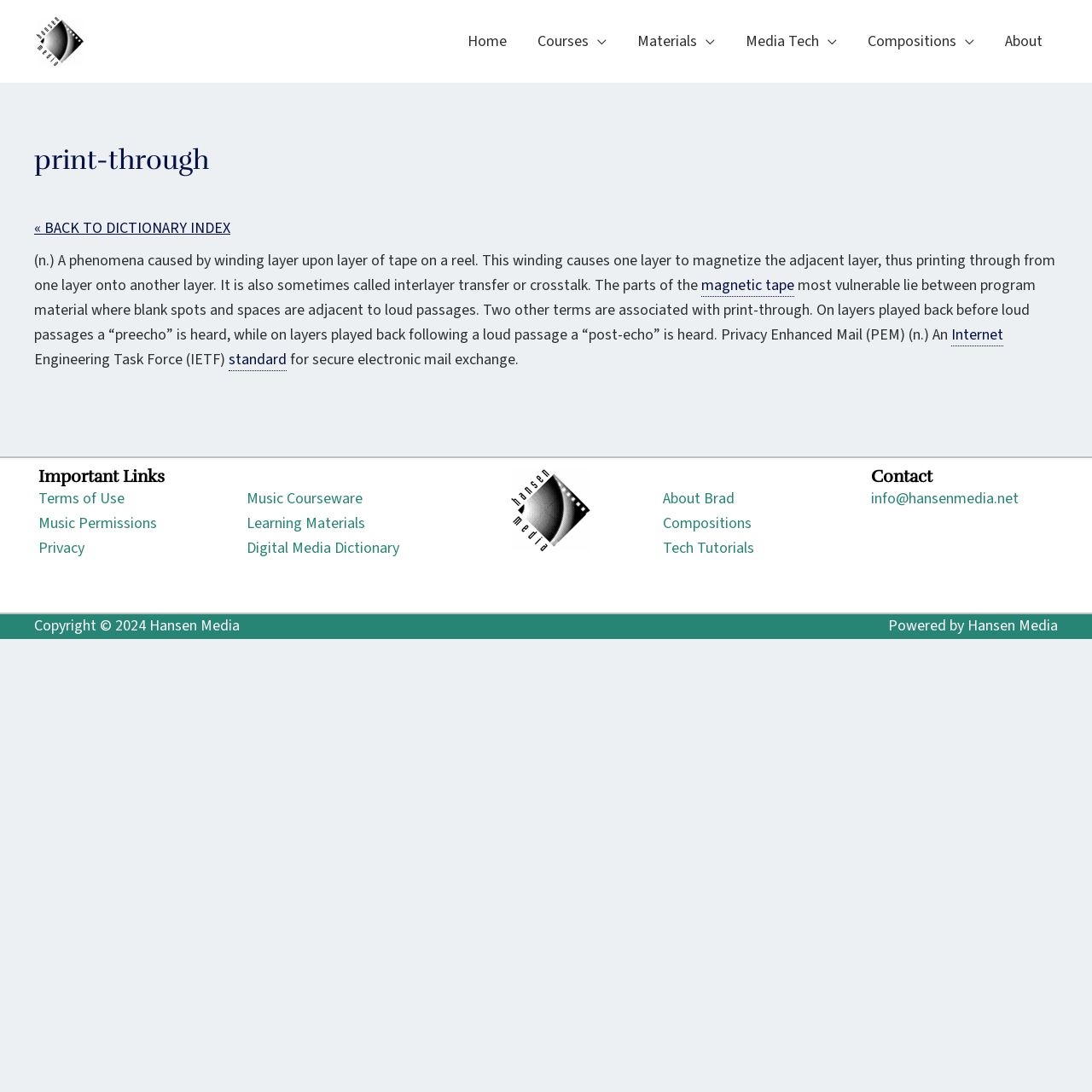Please determine the bounding box coordinates of the element to click in order to execute the following instruction: "go to home page". The coordinates should be four float numbers between 0 and 1, specified as [left, top, right, bottom].

[0.414, 0.011, 0.478, 0.065]